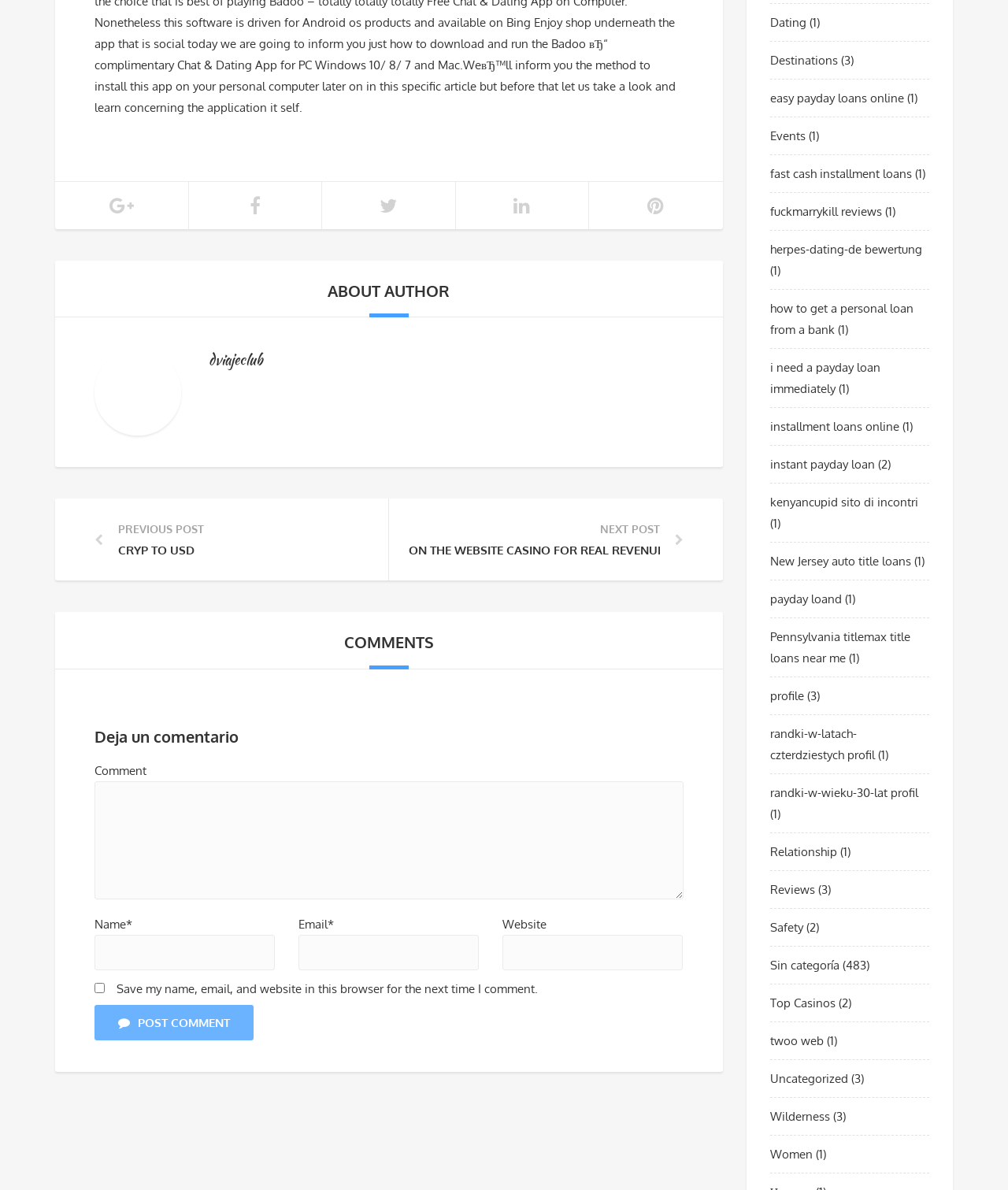How many textboxes are there in the comment section?
Give a comprehensive and detailed explanation for the question.

The comment section contains four textboxes: one for the comment, one for the name, one for the email, and one for the website. These textboxes are identified by their element types and labels.